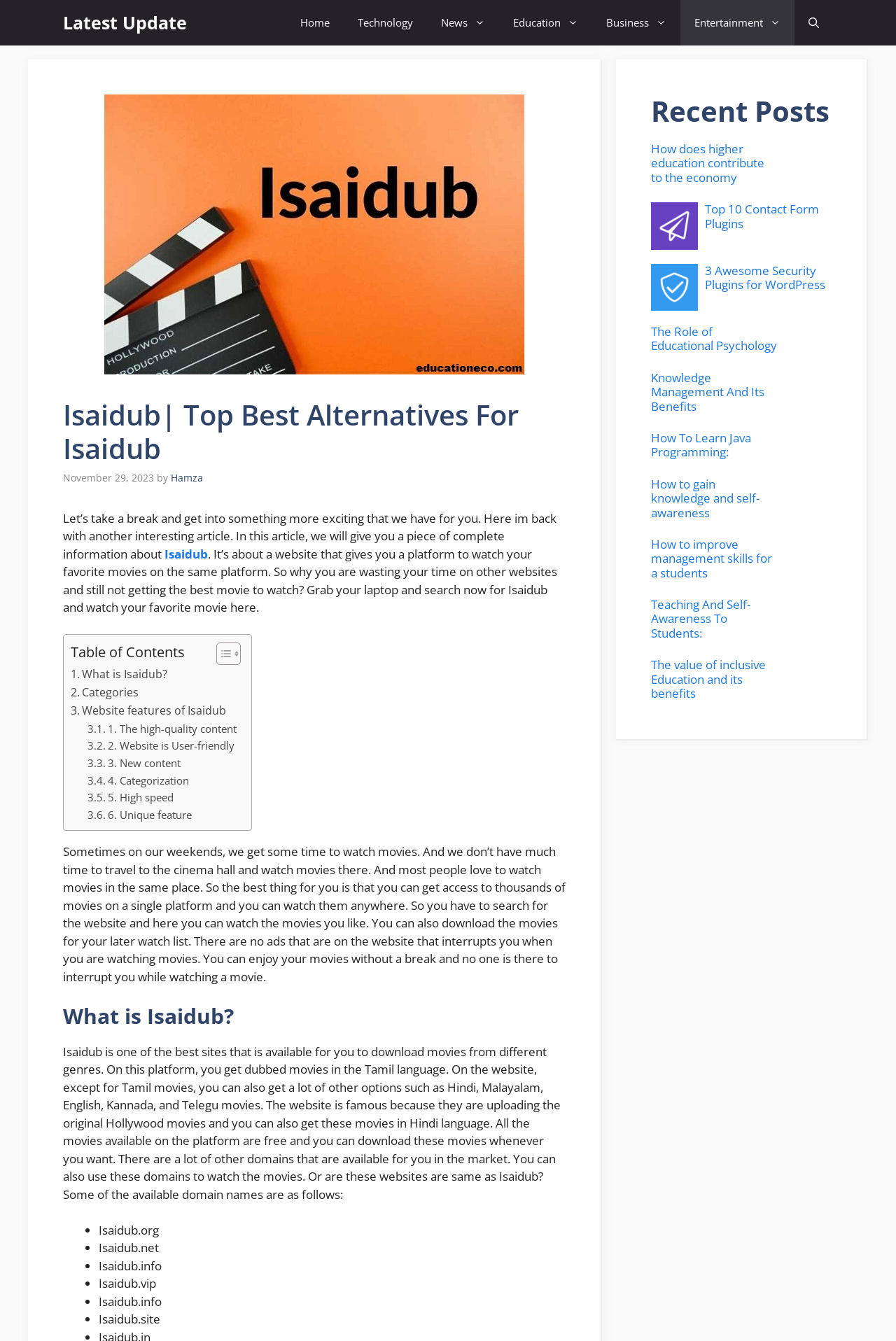Pinpoint the bounding box coordinates of the clickable element needed to complete the instruction: "Click on the 'Latest Update' link". The coordinates should be provided as four float numbers between 0 and 1: [left, top, right, bottom].

[0.07, 0.0, 0.209, 0.034]